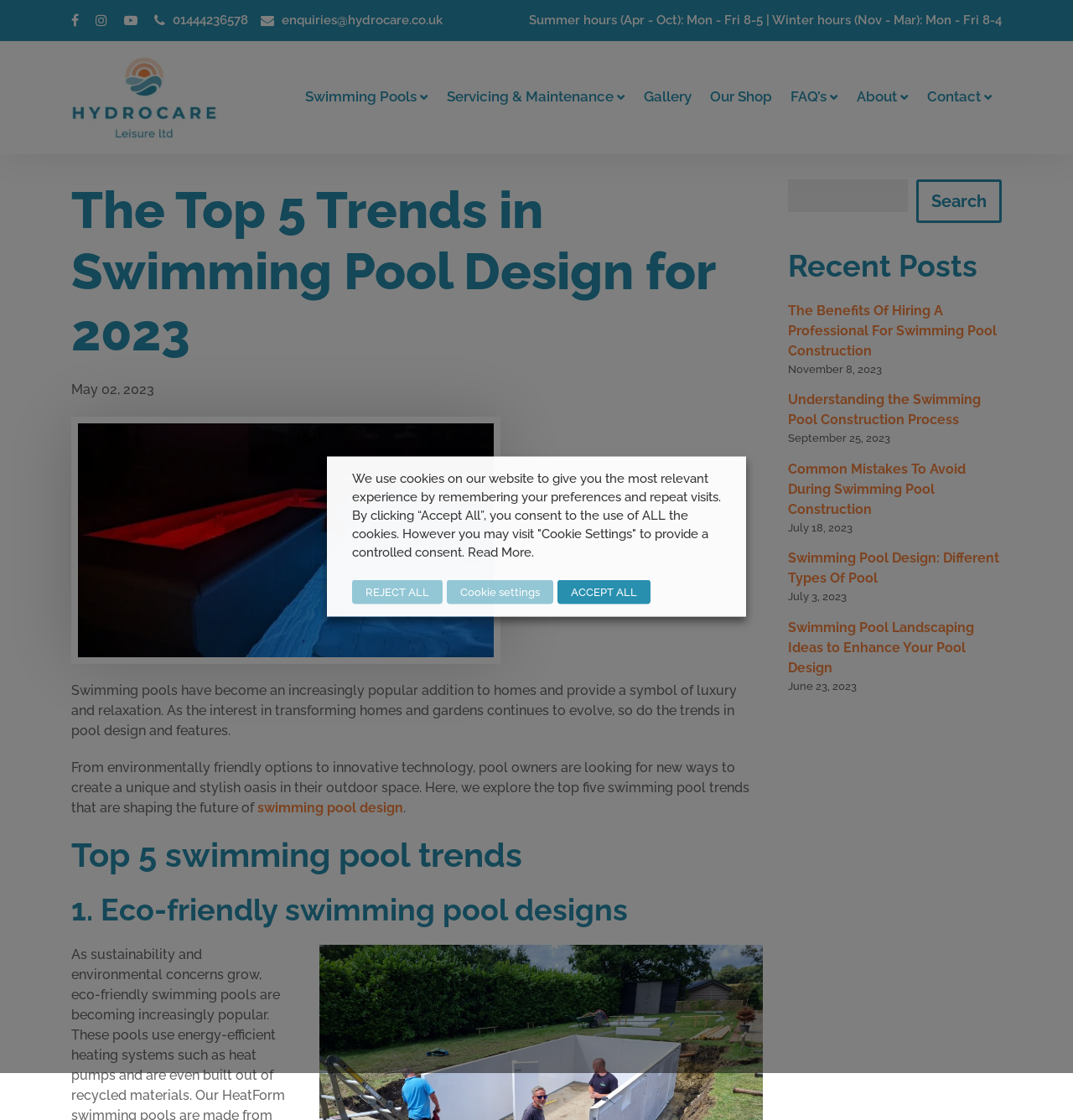What is the name of the company that provides swimming pool services?
Deliver a detailed and extensive answer to the question.

I found the name of the company by looking at the logo at the top of the webpage, which has the text 'Hydrocare' next to it. This suggests that Hydrocare is the company that provides swimming pool services.